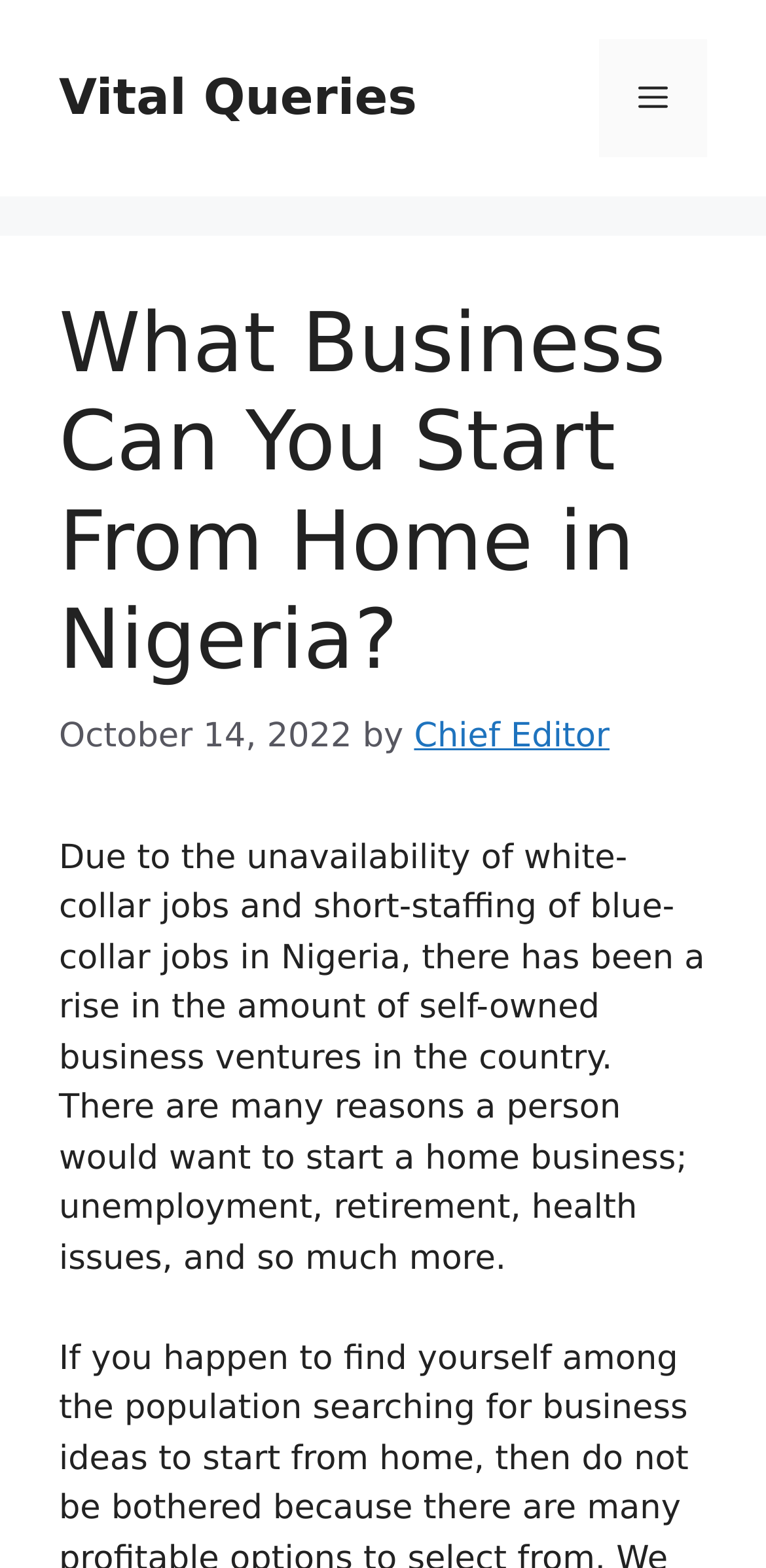Please provide a one-word or phrase answer to the question: 
What is the reason for the rise of self-owned business ventures in Nigeria?

unavailability of white-collar jobs and short-staffing of blue-collar jobs